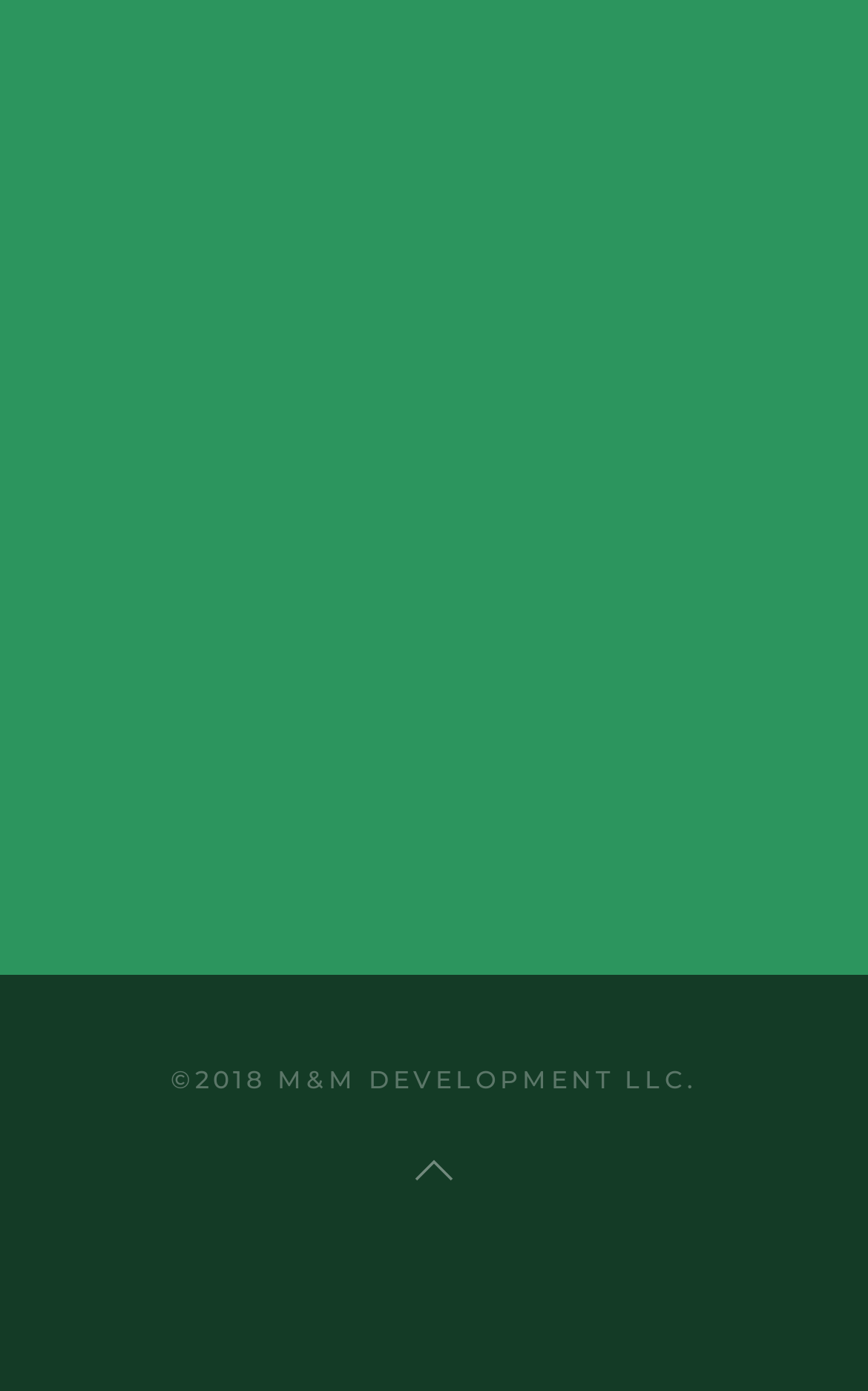Please identify the bounding box coordinates of the element's region that I should click in order to complete the following instruction: "call the phone number". The bounding box coordinates consist of four float numbers between 0 and 1, i.e., [left, top, right, bottom].

[0.225, 0.484, 0.775, 0.541]